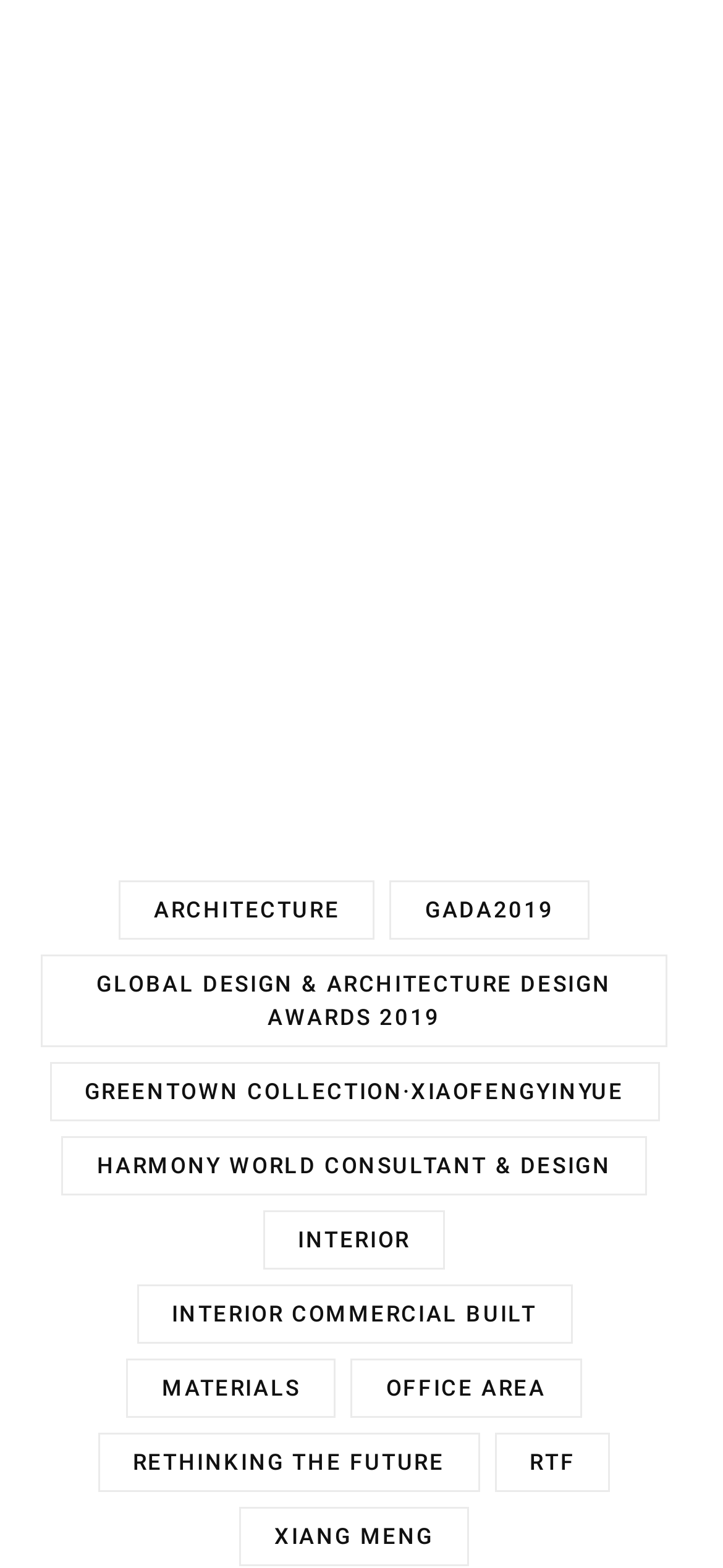Please specify the bounding box coordinates of the region to click in order to perform the following instruction: "Check GLOBAL DESIGN & ARCHITECTURE DESIGN AWARDS 2019".

[0.056, 0.608, 0.923, 0.668]